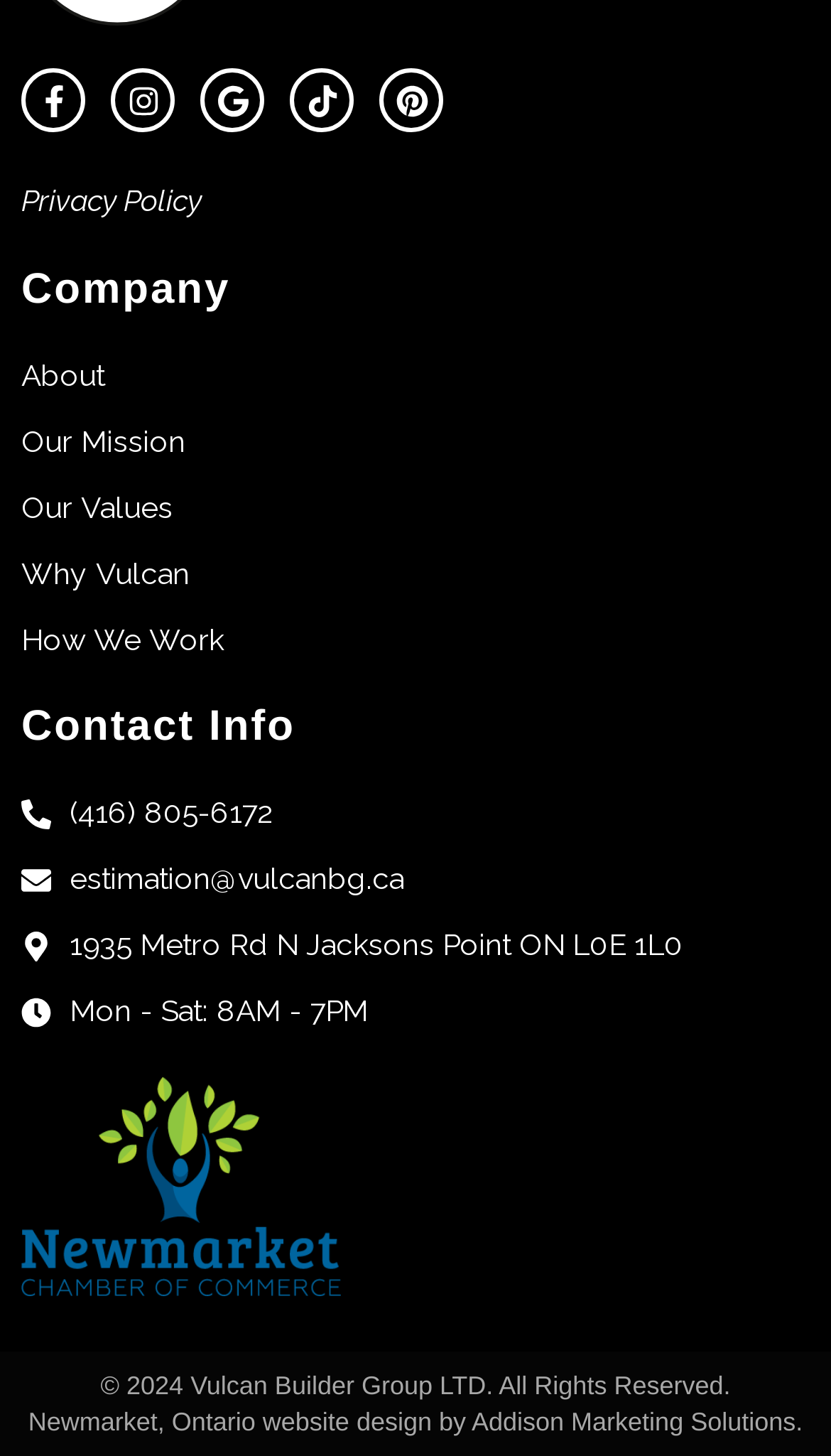Identify the bounding box coordinates of the specific part of the webpage to click to complete this instruction: "Visit Facebook page".

[0.026, 0.047, 0.103, 0.091]